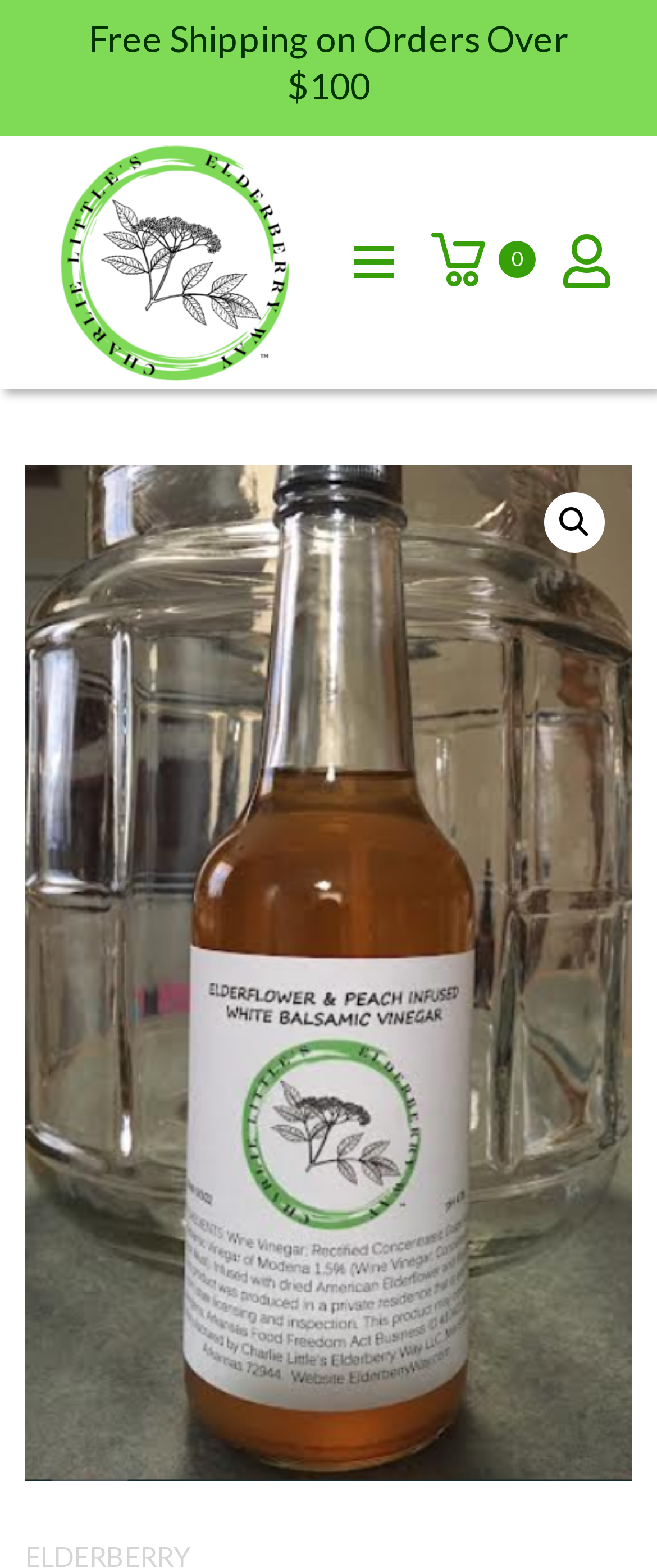Is there a menu button on the page?
Please answer using one word or phrase, based on the screenshot.

Yes